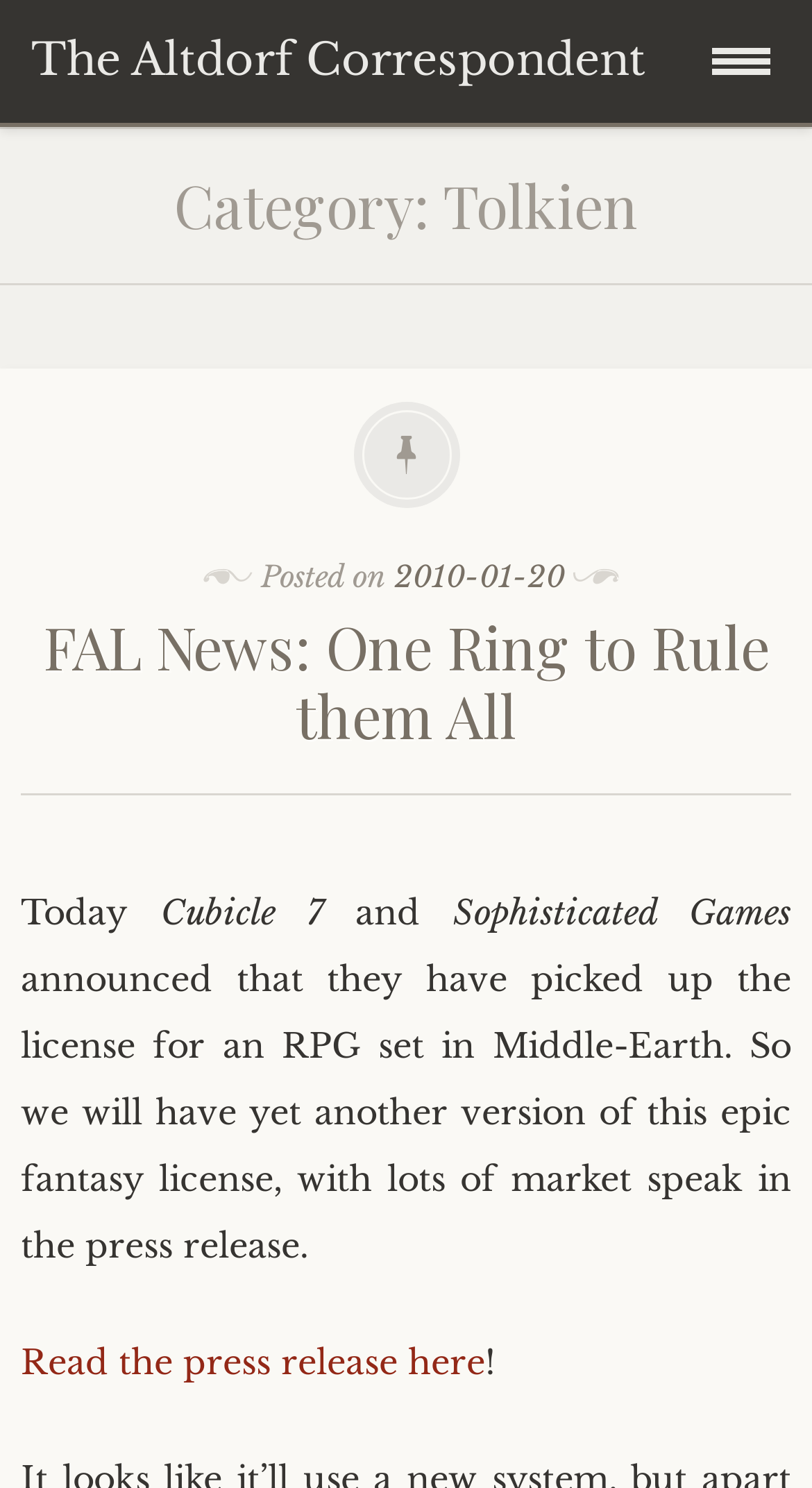Locate the bounding box coordinates of the segment that needs to be clicked to meet this instruction: "Download the map".

[0.0, 0.087, 0.987, 0.165]